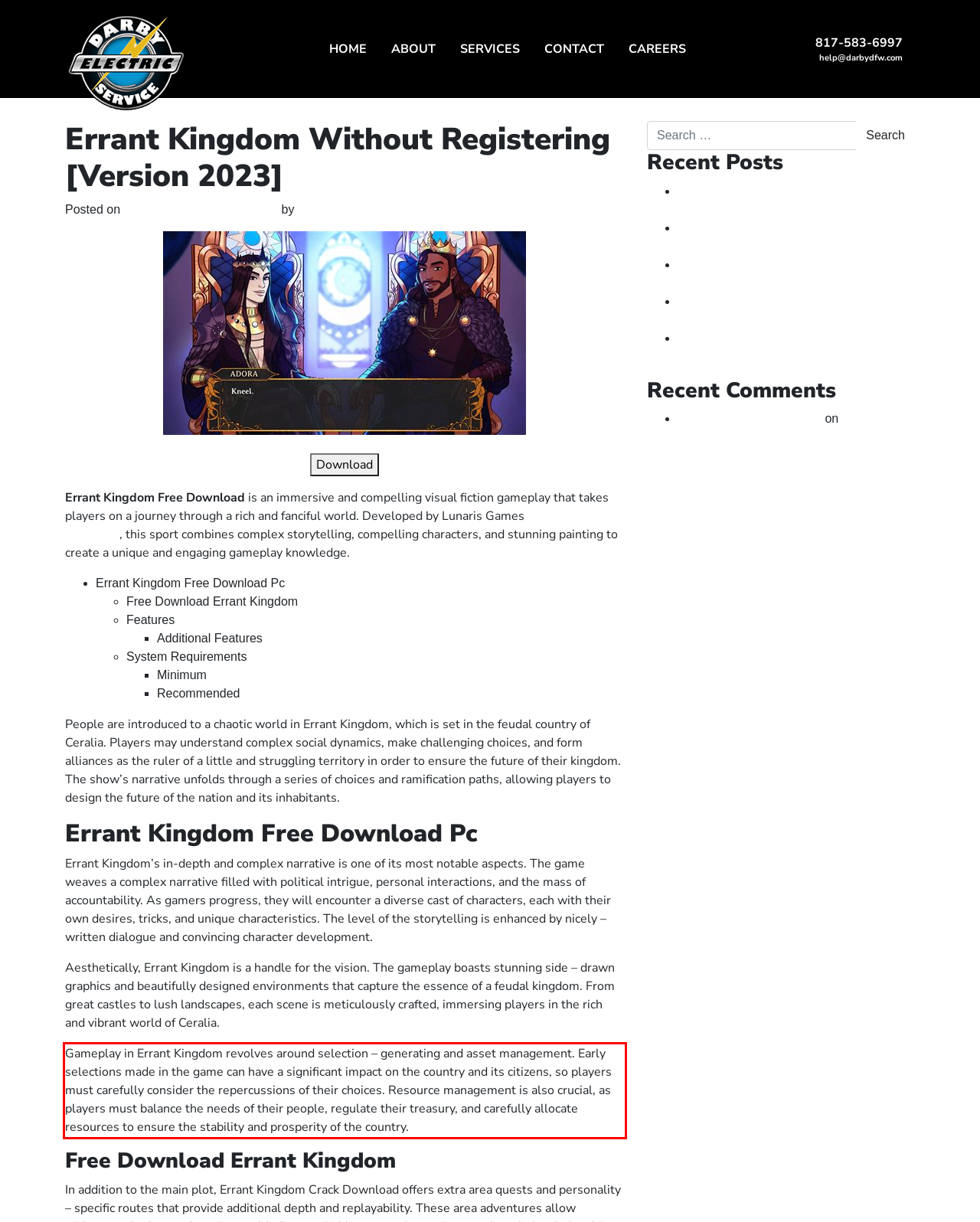Given a screenshot of a webpage containing a red bounding box, perform OCR on the text within this red bounding box and provide the text content.

Gameplay in Errant Kingdom revolves around selection – generating and asset management. Early selections made in the game can have a significant impact on the country and its citizens, so players must carefully consider the repercussions of their choices. Resource management is also crucial, as players must balance the needs of their people, regulate their treasury, and carefully allocate resources to ensure the stability and prosperity of the country.